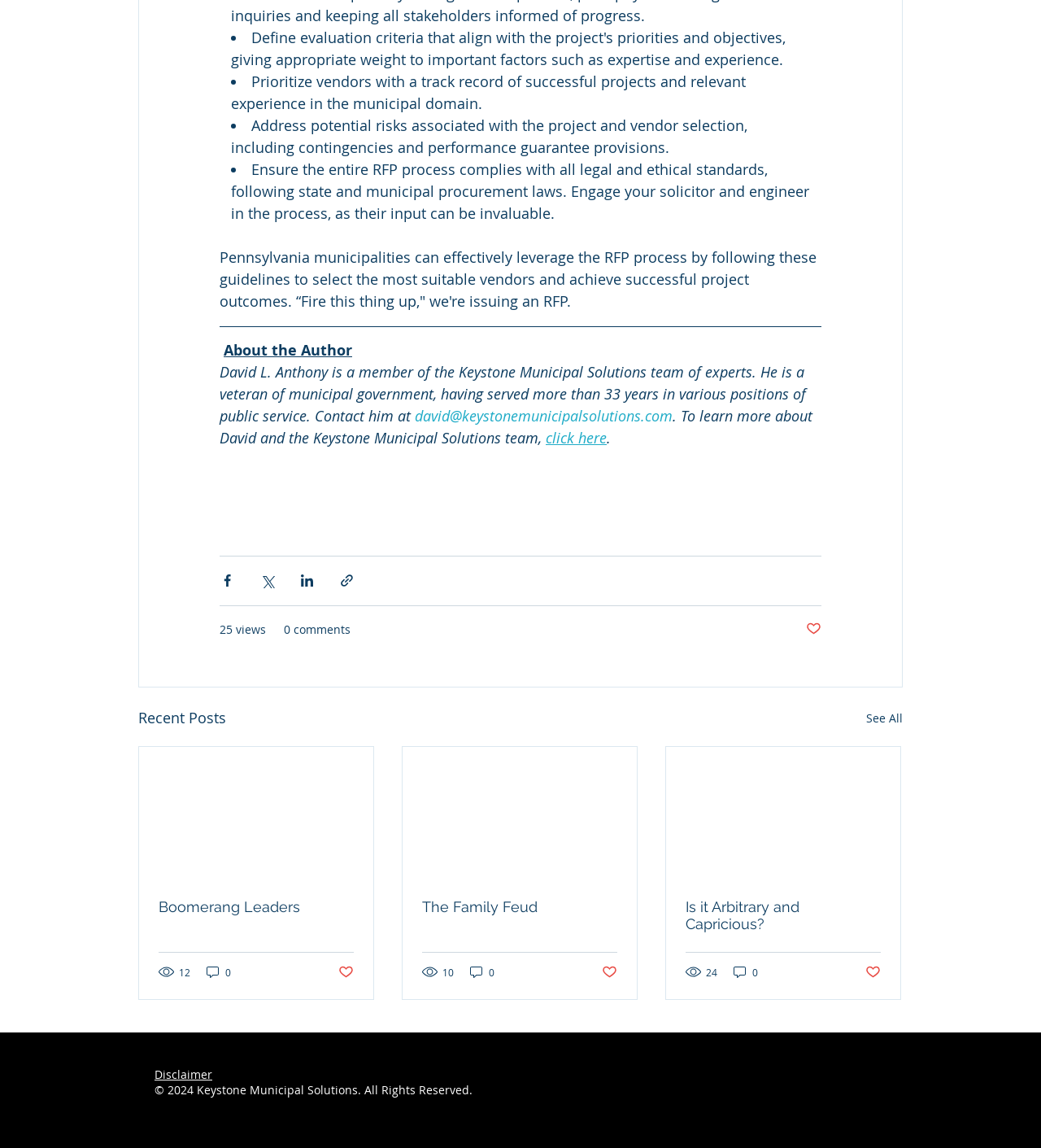Provide the bounding box coordinates for the specified HTML element described in this description: "parent_node: Boomerang Leaders". The coordinates should be four float numbers ranging from 0 to 1, in the format [left, top, right, bottom].

[0.134, 0.65, 0.359, 0.765]